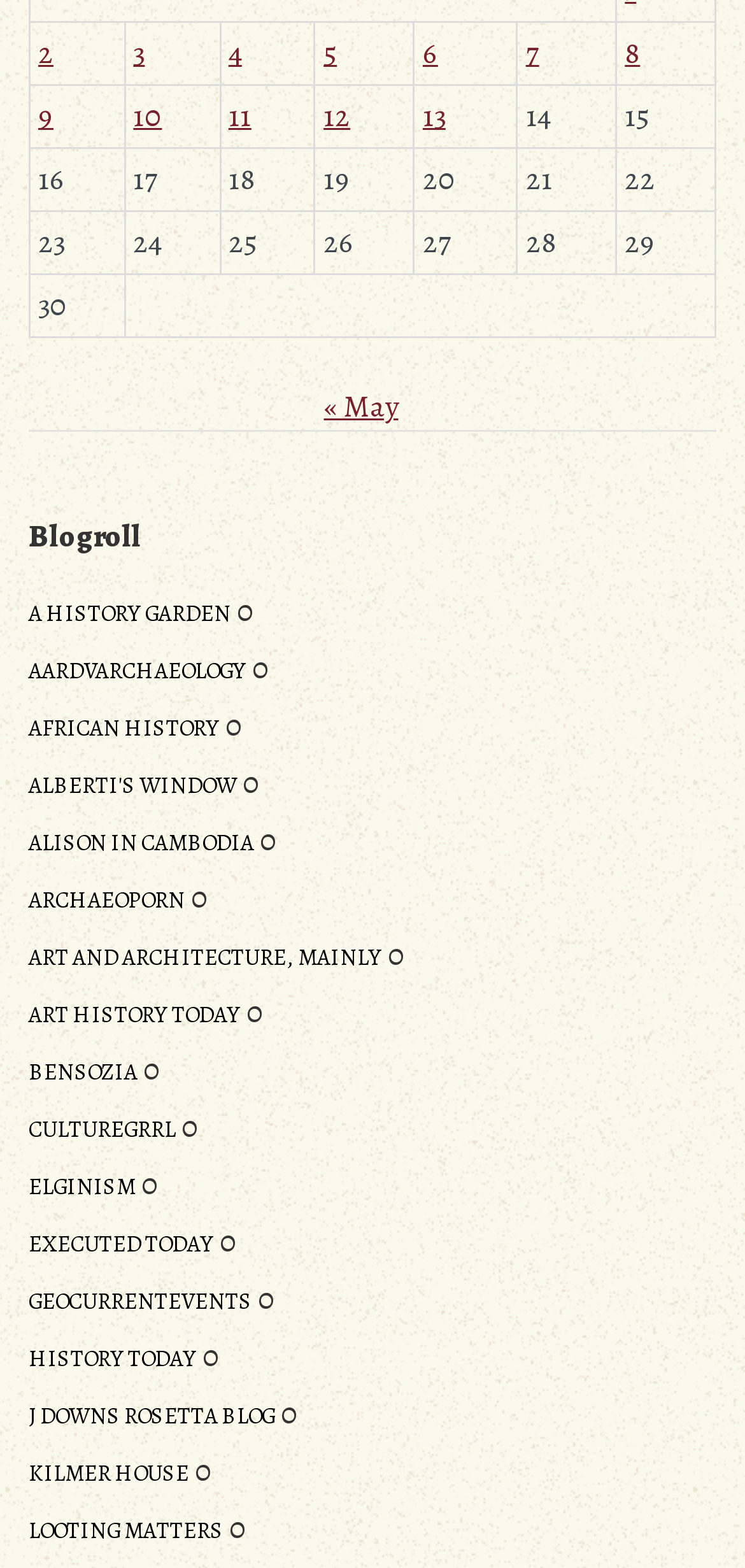How many blogs are listed in the blogroll?
Use the screenshot to answer the question with a single word or phrase.

29